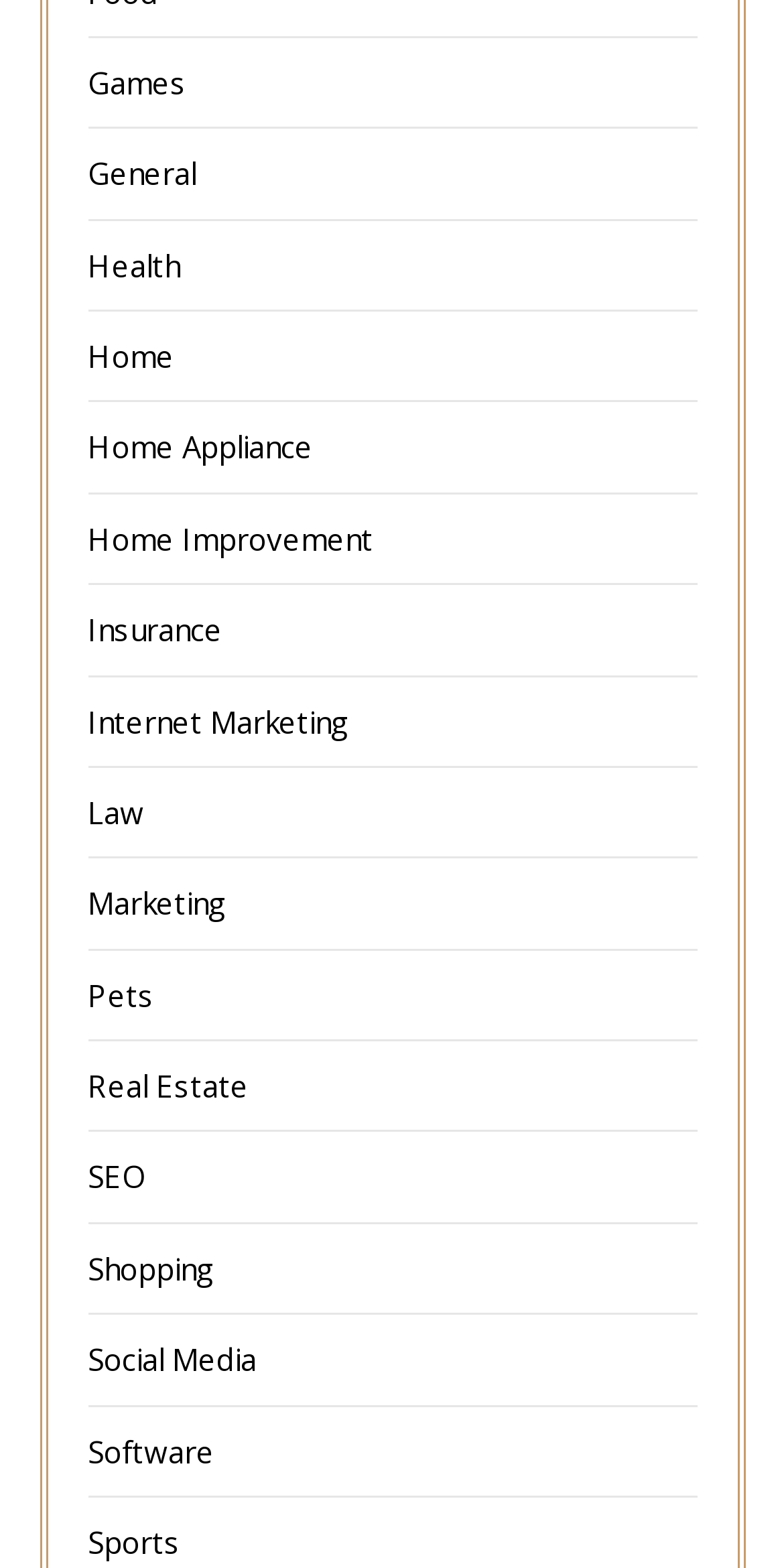Respond to the following query with just one word or a short phrase: 
What is the category located at the bottom of the webpage?

Sports